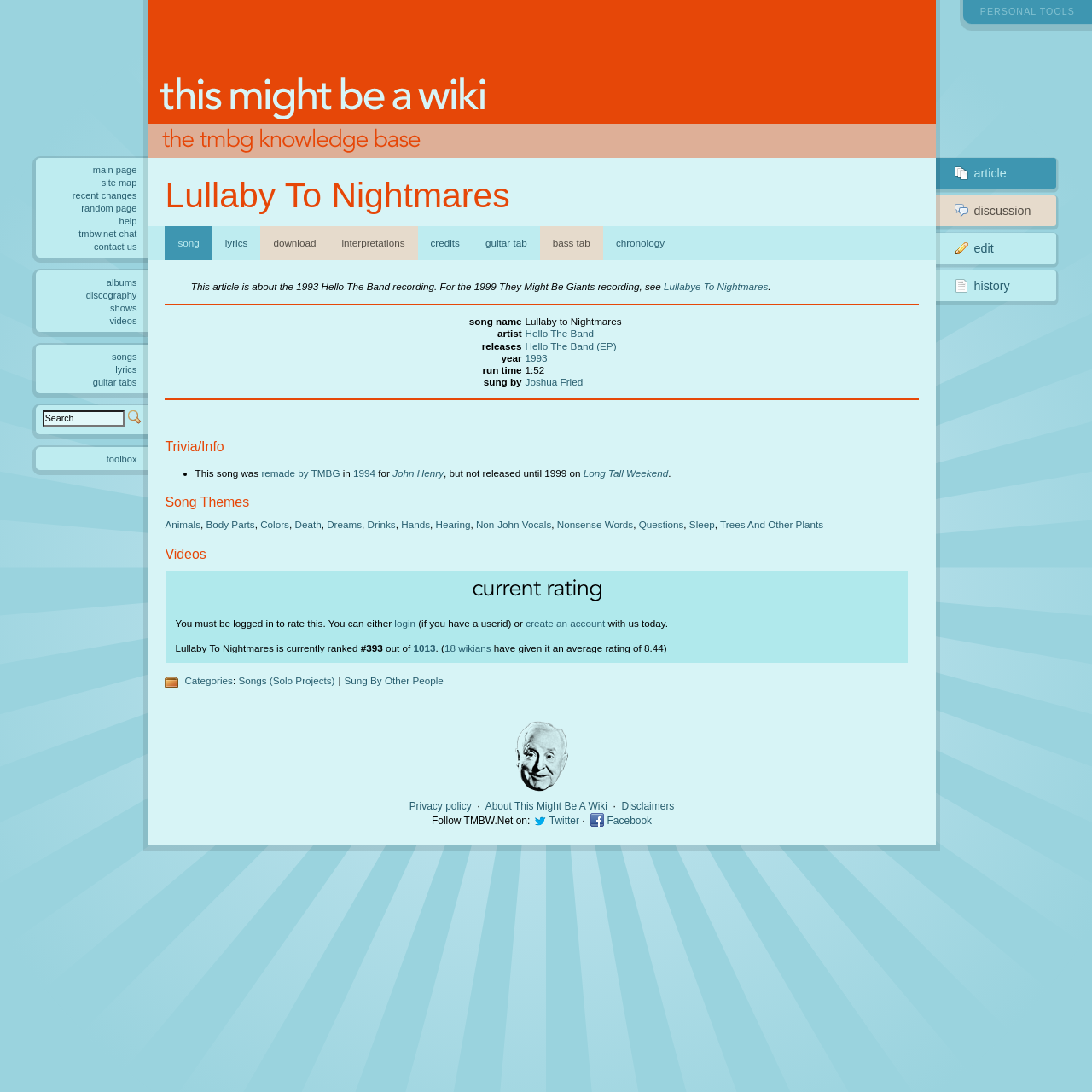Who is the artist of the song?
Please provide a single word or phrase answer based on the image.

Hello The Band